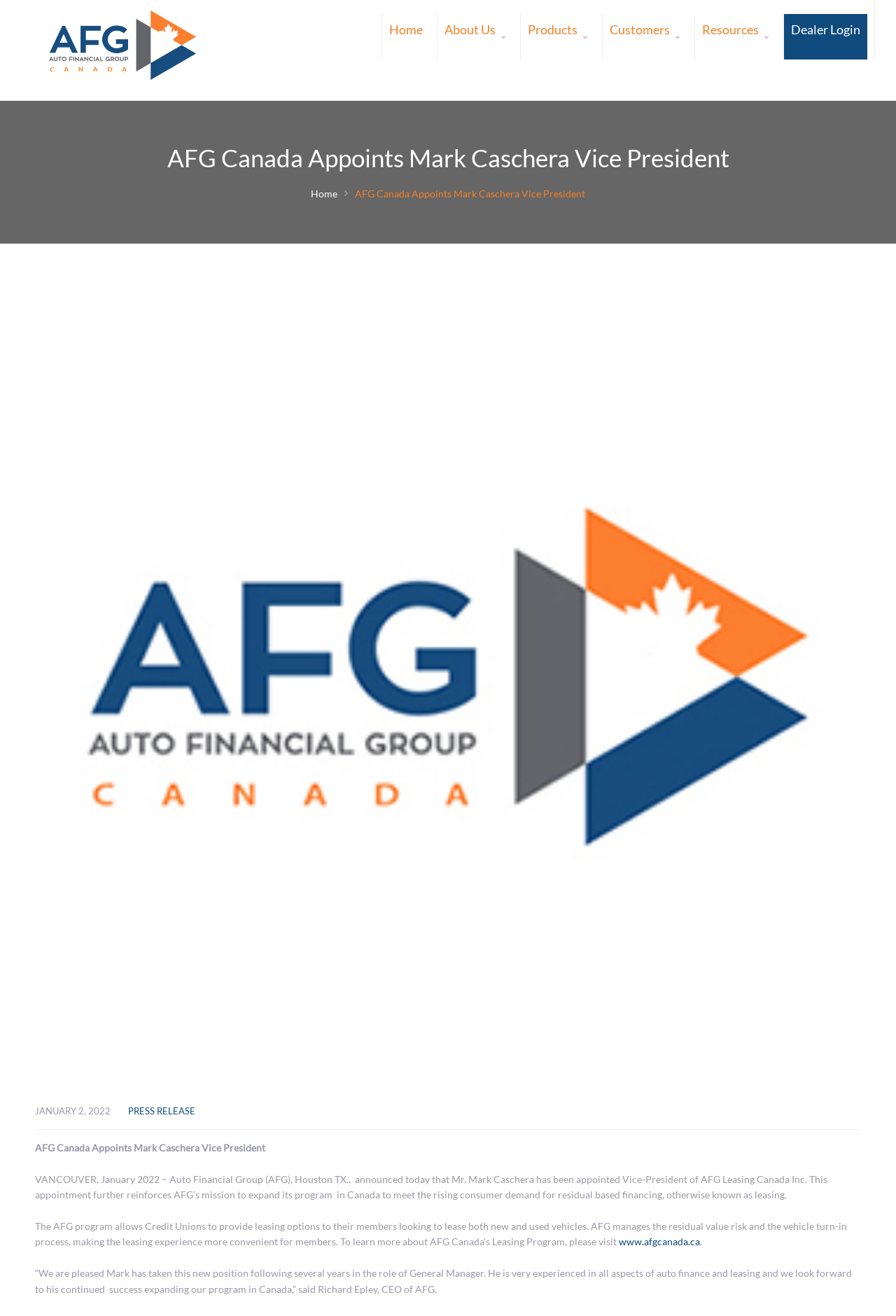Determine the bounding box coordinates of the clickable region to carry out the instruction: "Login as a dealer".

[0.875, 0.011, 0.968, 0.045]